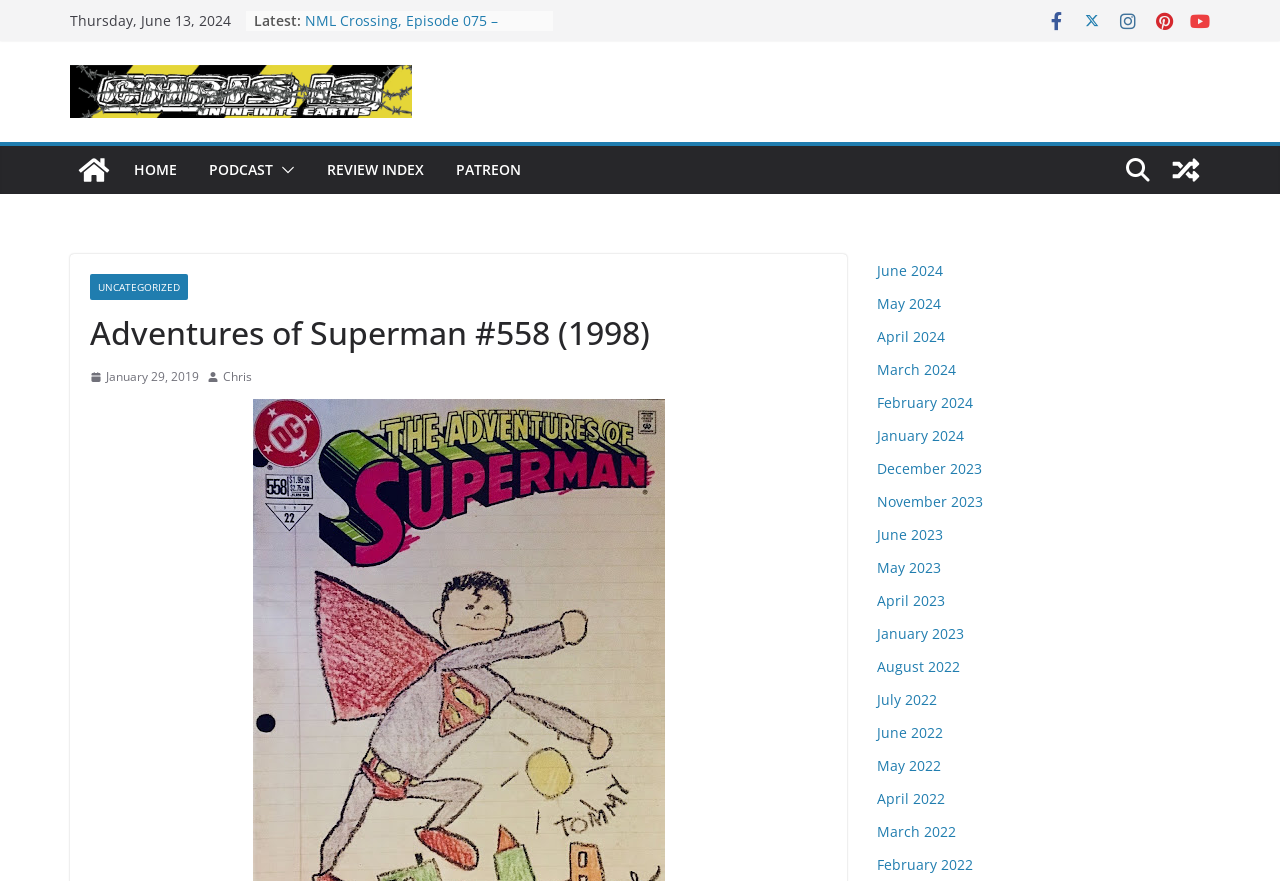Please locate the bounding box coordinates of the element that should be clicked to complete the given instruction: "View a random post".

[0.908, 0.166, 0.945, 0.22]